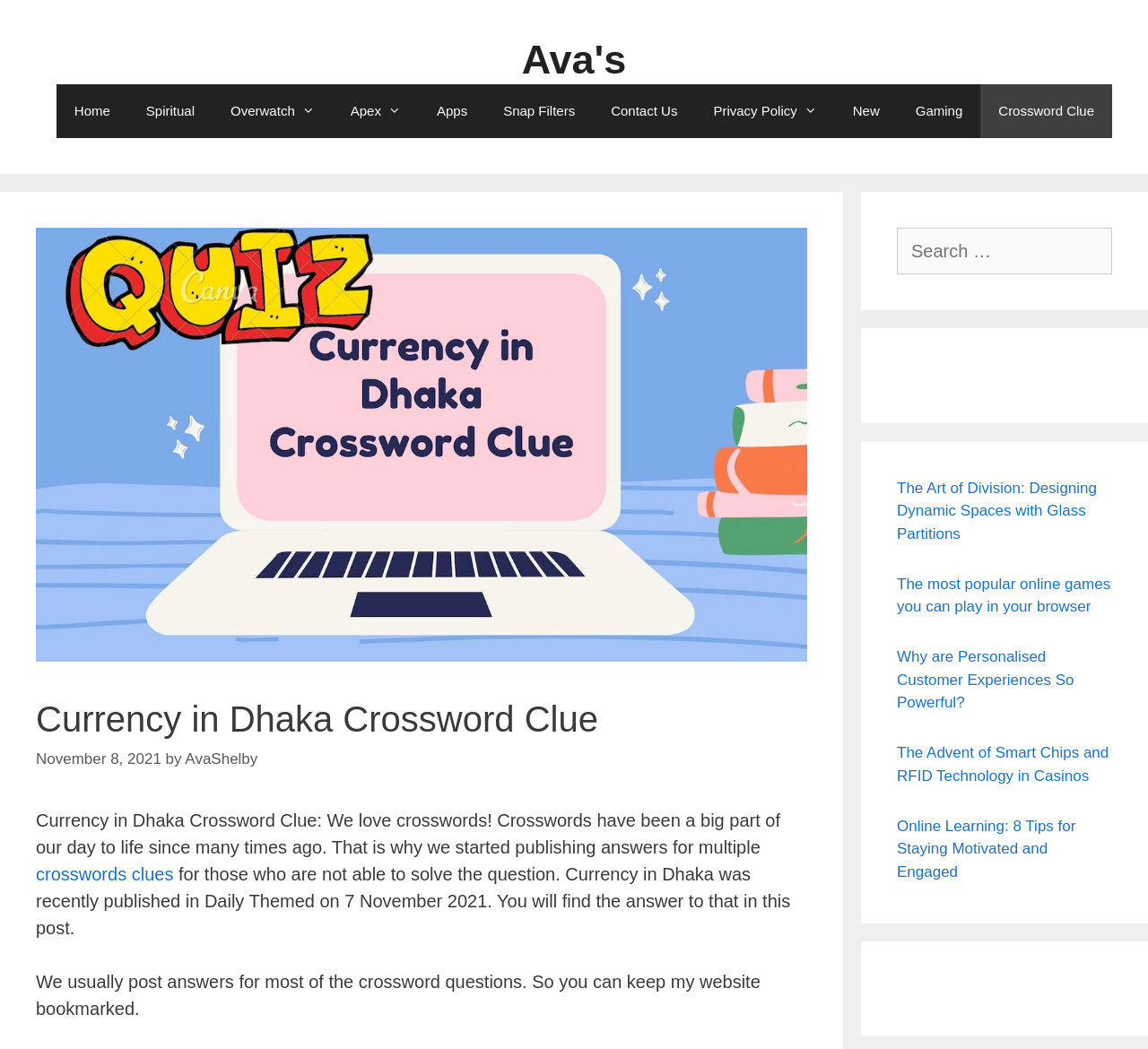Provide a one-word or one-phrase answer to the question:
What type of content is primarily featured on this website?

Crosswords